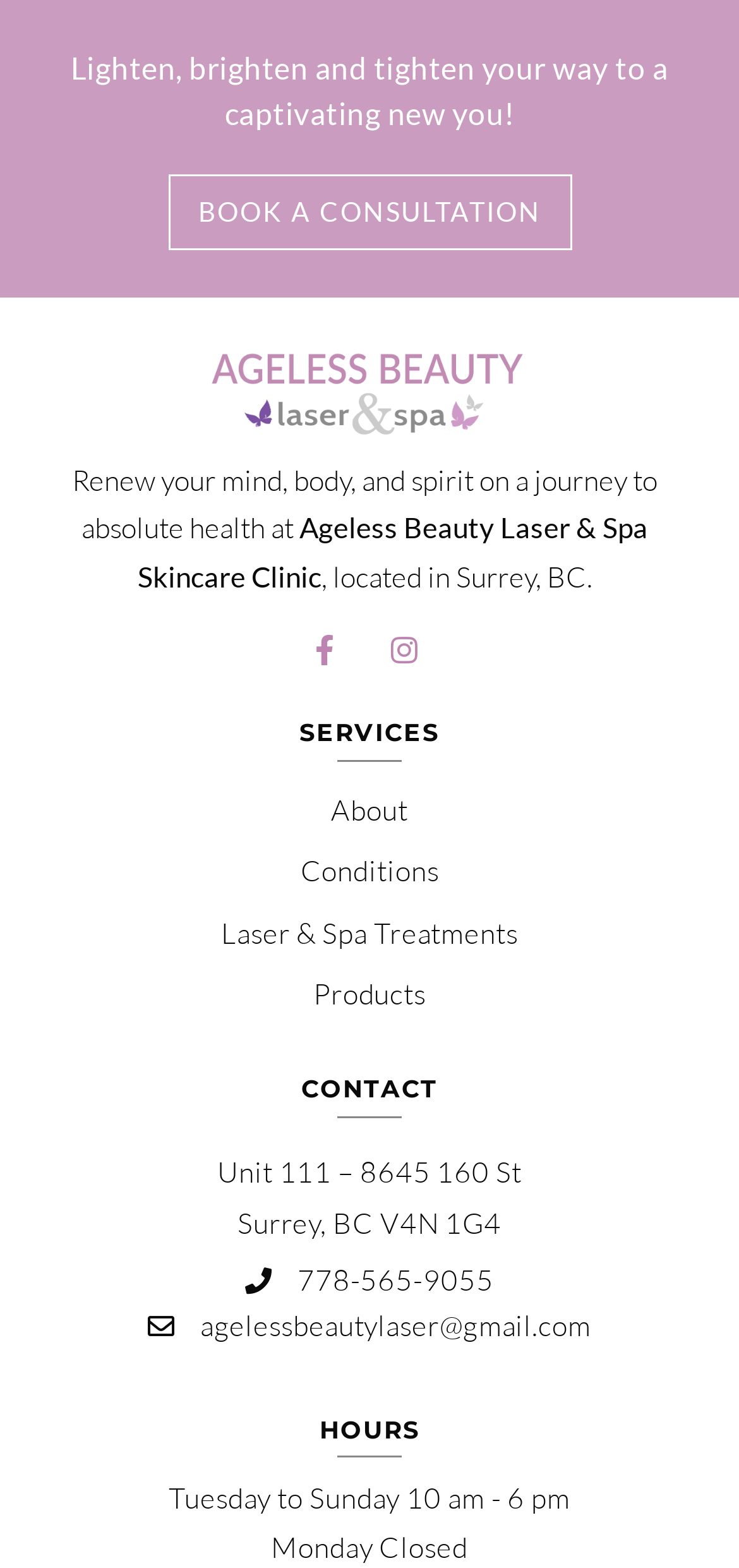Specify the bounding box coordinates of the element's area that should be clicked to execute the given instruction: "Book a consultation". The coordinates should be four float numbers between 0 and 1, i.e., [left, top, right, bottom].

[0.227, 0.111, 0.773, 0.159]